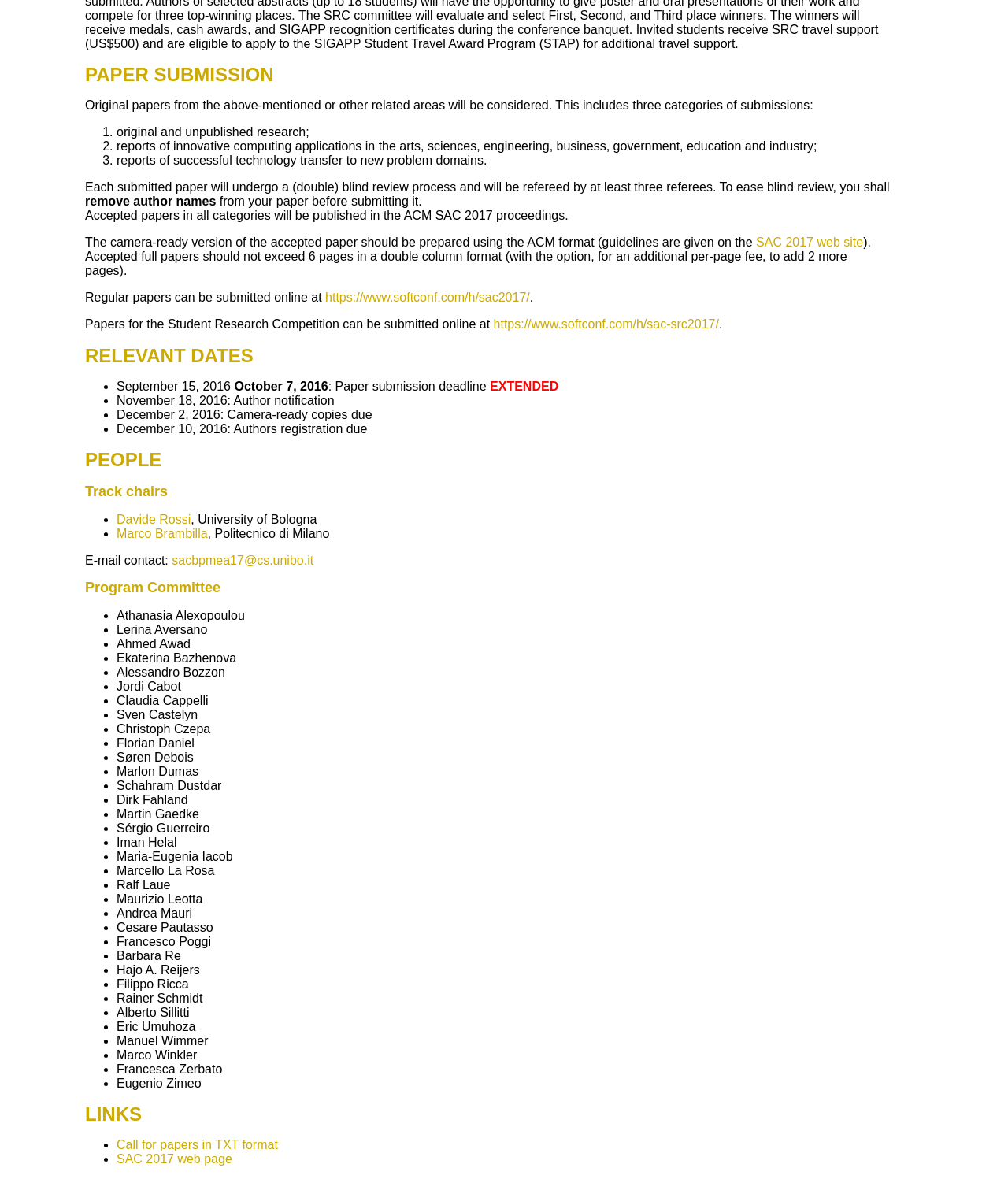Given the webpage screenshot and the description, determine the bounding box coordinates (top-left x, top-left y, bottom-right x, bottom-right y) that define the location of the UI element matching this description: Davide Rossi

[0.116, 0.435, 0.189, 0.446]